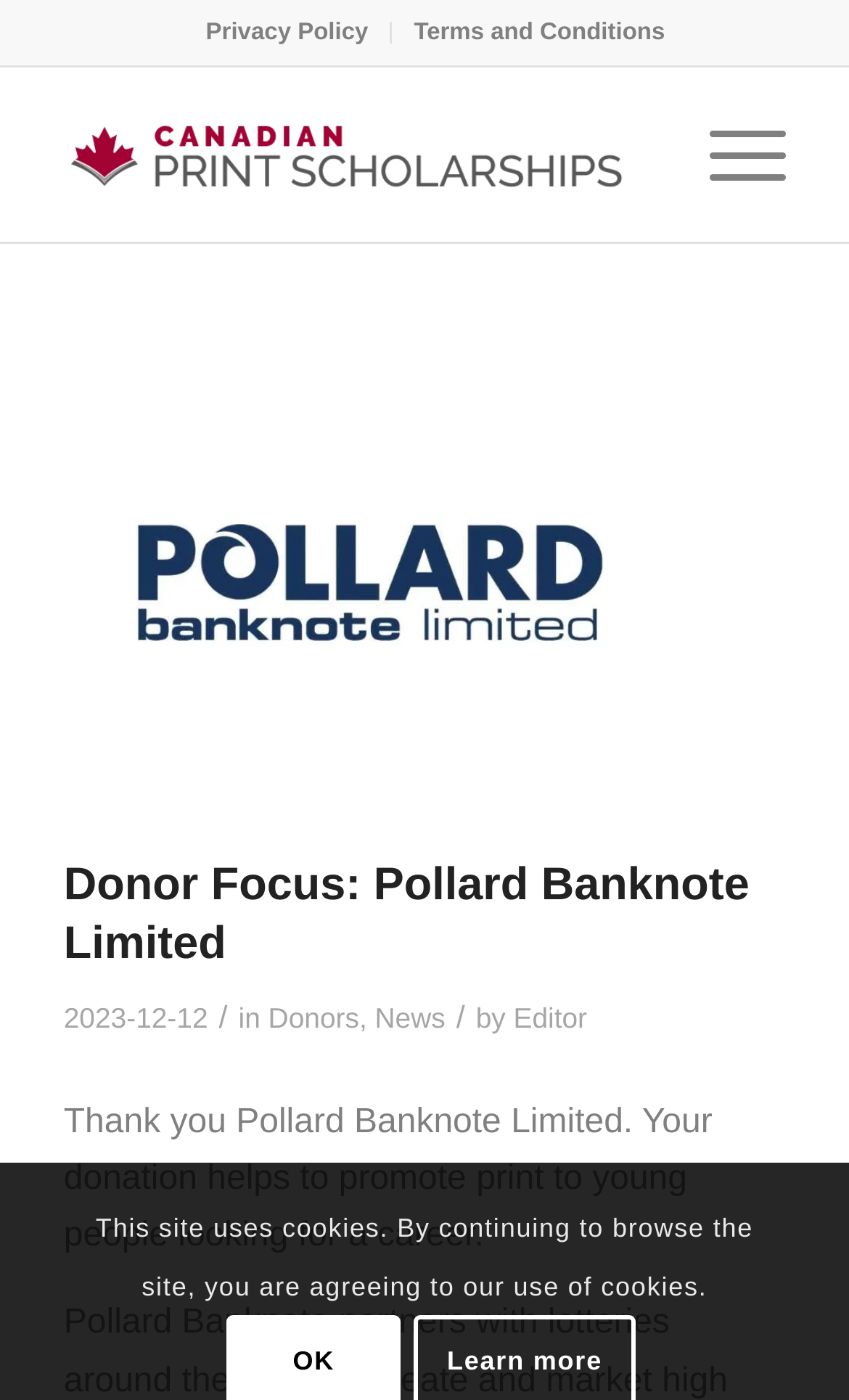Find the bounding box coordinates corresponding to the UI element with the description: "Privacy PolicyTerms and Conditions". The coordinates should be formatted as [left, top, right, bottom], with values as floats between 0 and 1.

[0.101, 0.0, 0.925, 0.047]